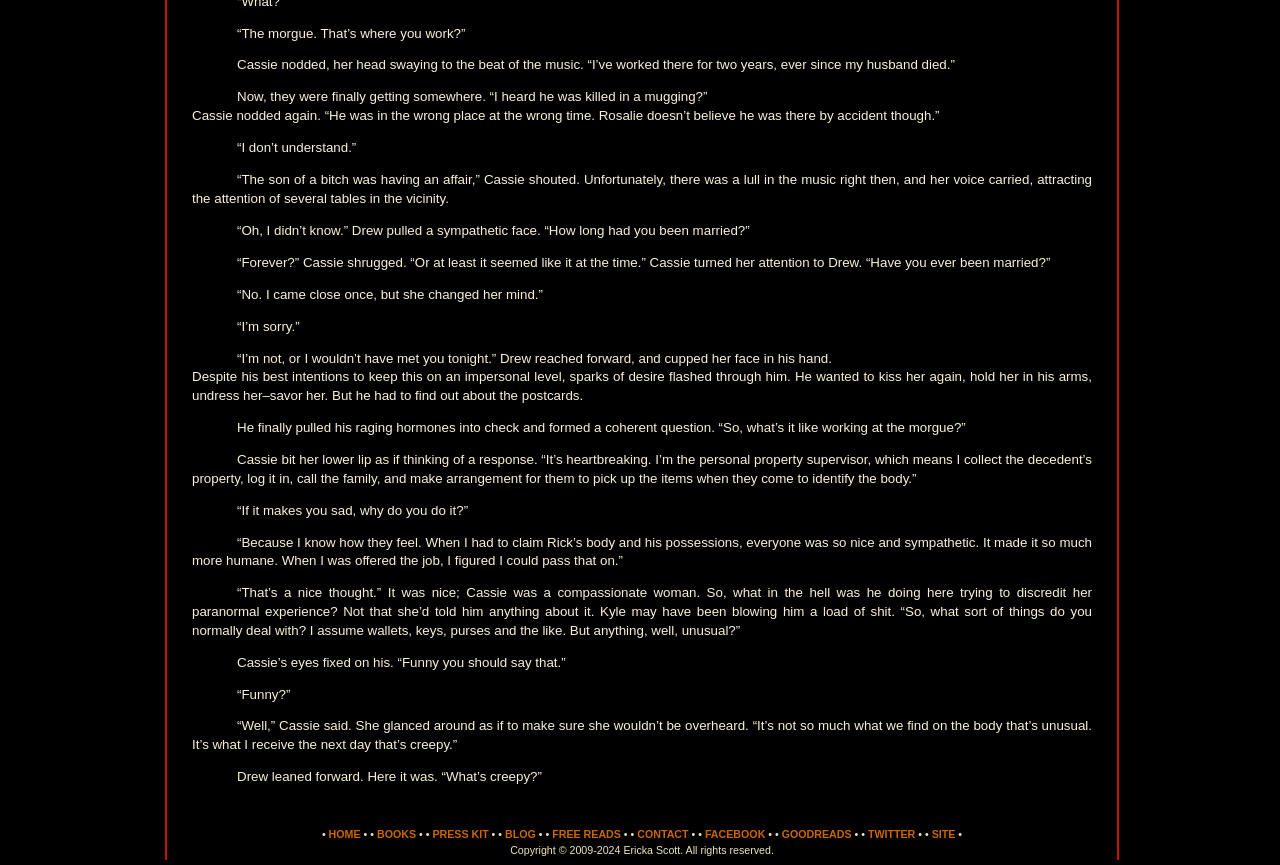Identify the bounding box coordinates necessary to click and complete the given instruction: "Click CONTACT".

[0.498, 0.957, 0.538, 0.971]